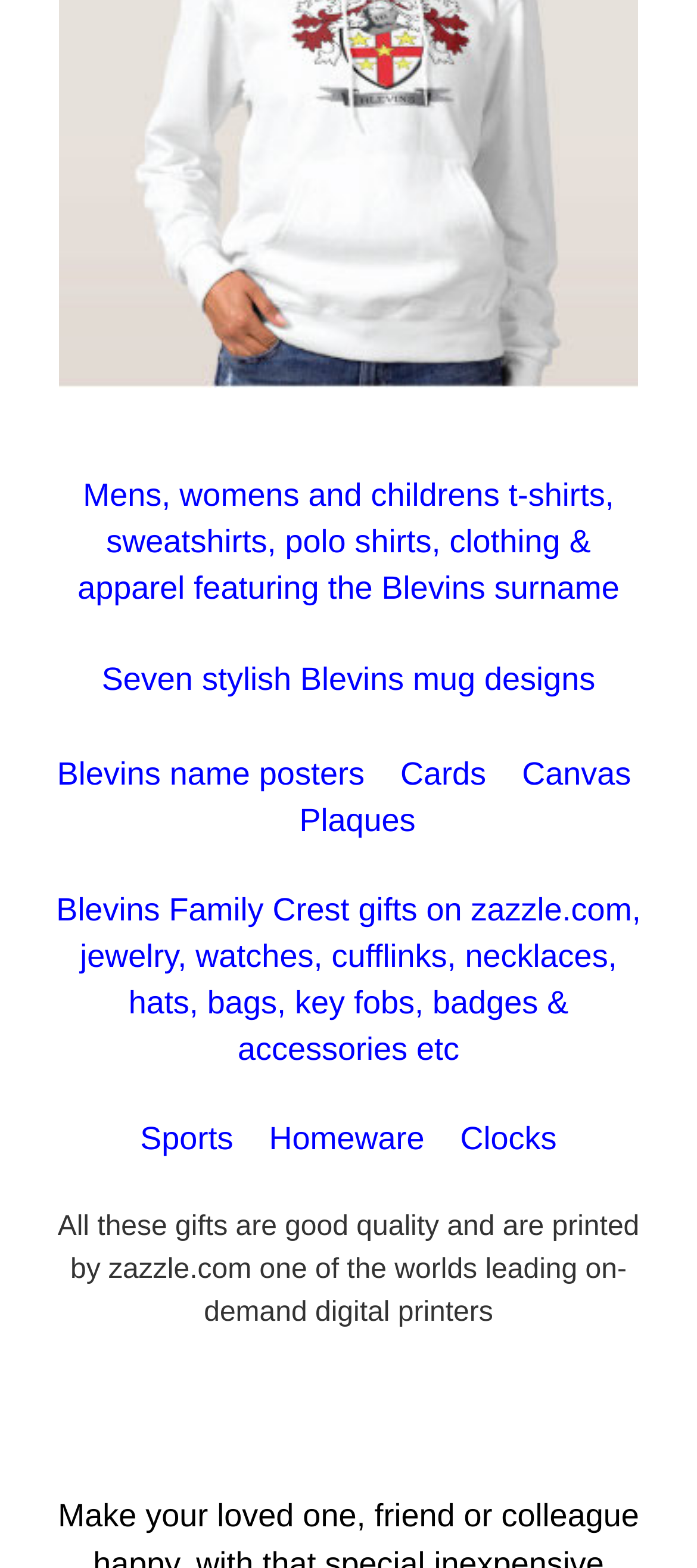What is the name of the online platform mentioned on this webpage?
Provide a concise answer using a single word or phrase based on the image.

Zazzle.com